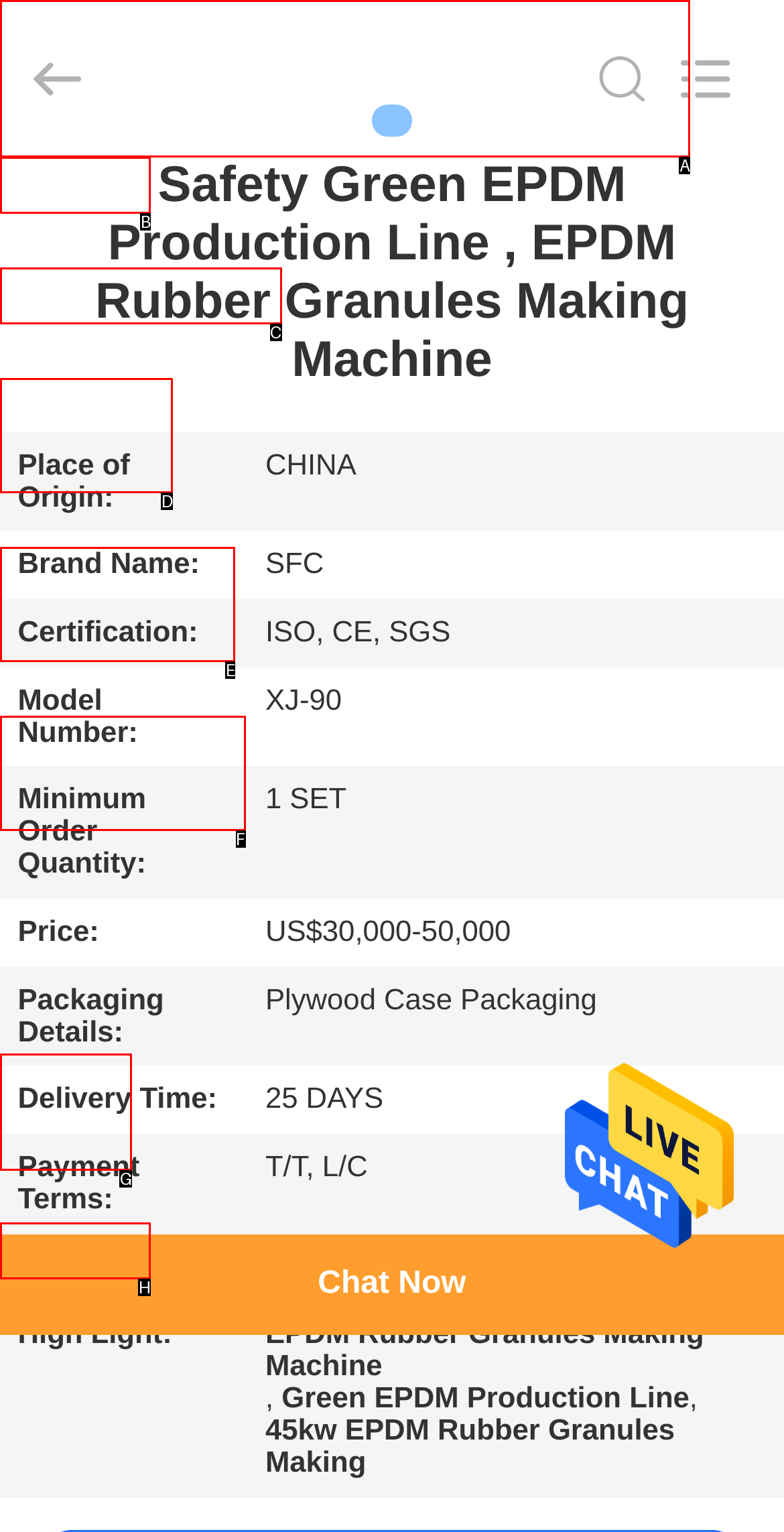Determine the letter of the UI element I should click on to complete the task: Chat with us from the provided choices in the screenshot.

G